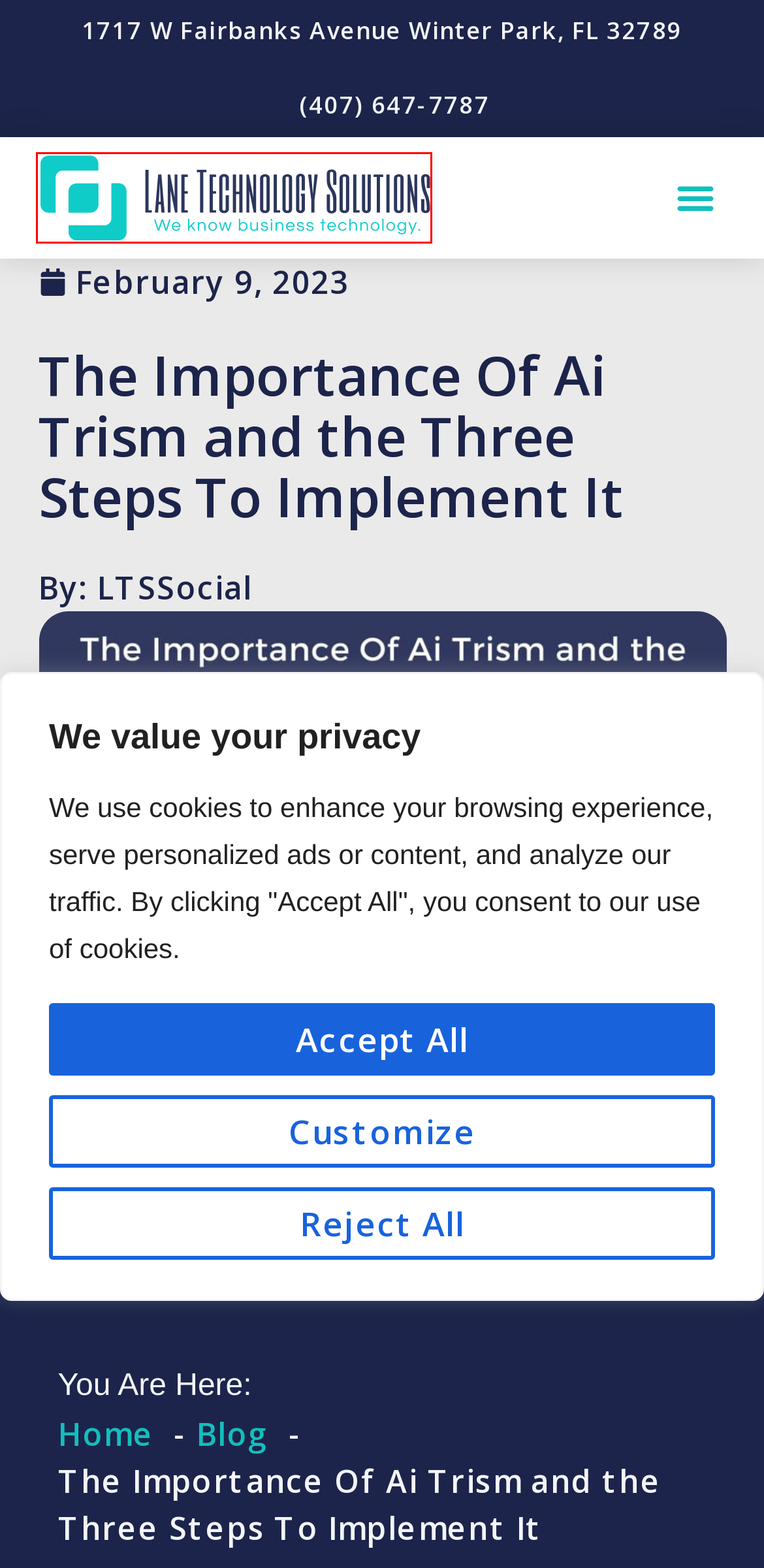You’re provided with a screenshot of a webpage that has a red bounding box around an element. Choose the best matching webpage description for the new page after clicking the element in the red box. The options are:
A. What is Secure Access Service Edge (SASE)? - Lane Technology Solutions
B. IT support | Lane Technology Solutions
C. IT Services For Businesses
D. Tech Solutions for Natural Disasters: Prepare for Hurricane Season Ahead - Lane Technology Solutions
E. Contact | Lane Technology Solutions
F. Lane Technology Solutions
G. Blog | Lane Technology Solutions
H. About | Lane Technology Solutions

C